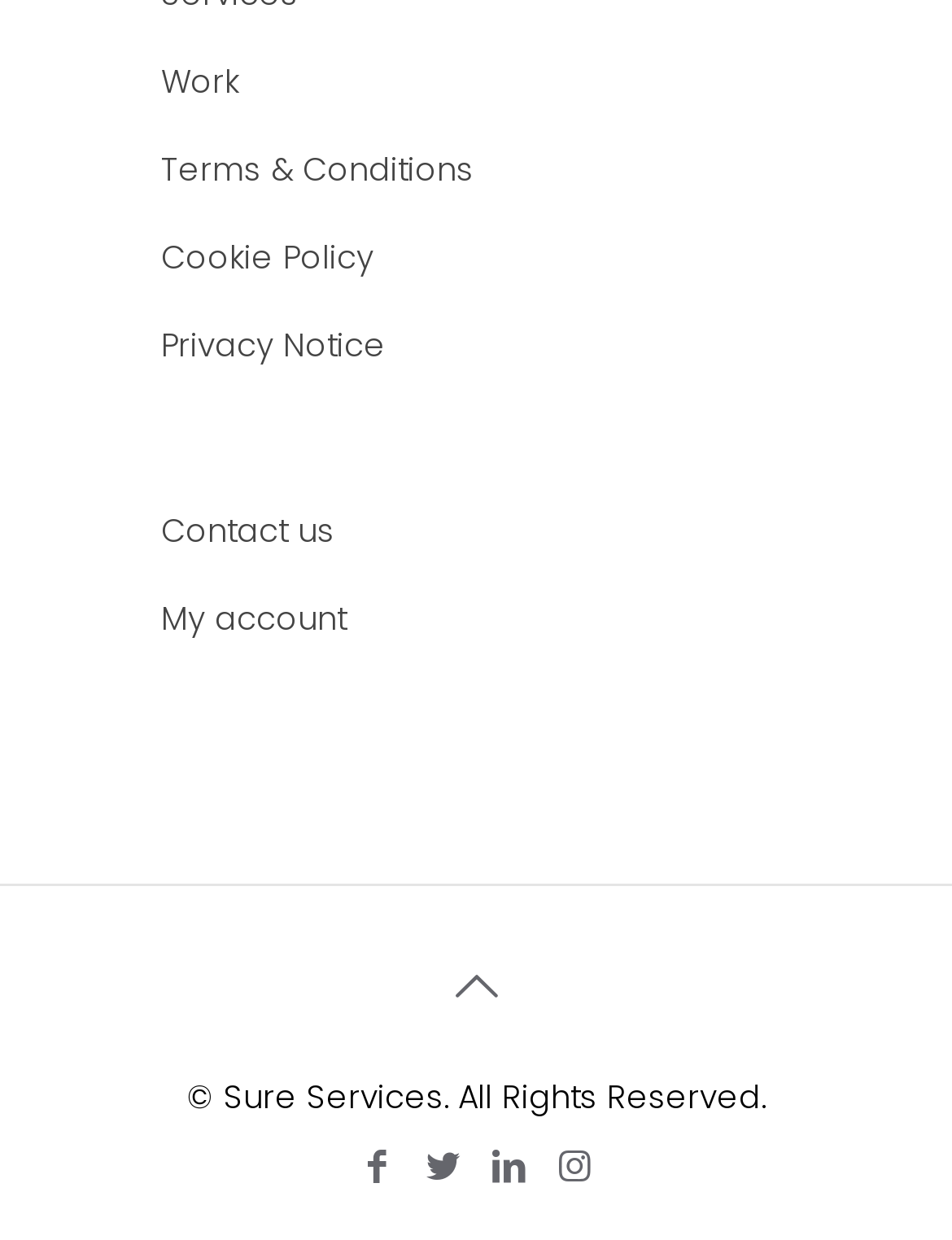Please find the bounding box coordinates in the format (top-left x, top-left y, bottom-right x, bottom-right y) for the given element description. Ensure the coordinates are floating point numbers between 0 and 1. Description: title="LinkedIn"

[0.508, 0.919, 0.562, 0.961]